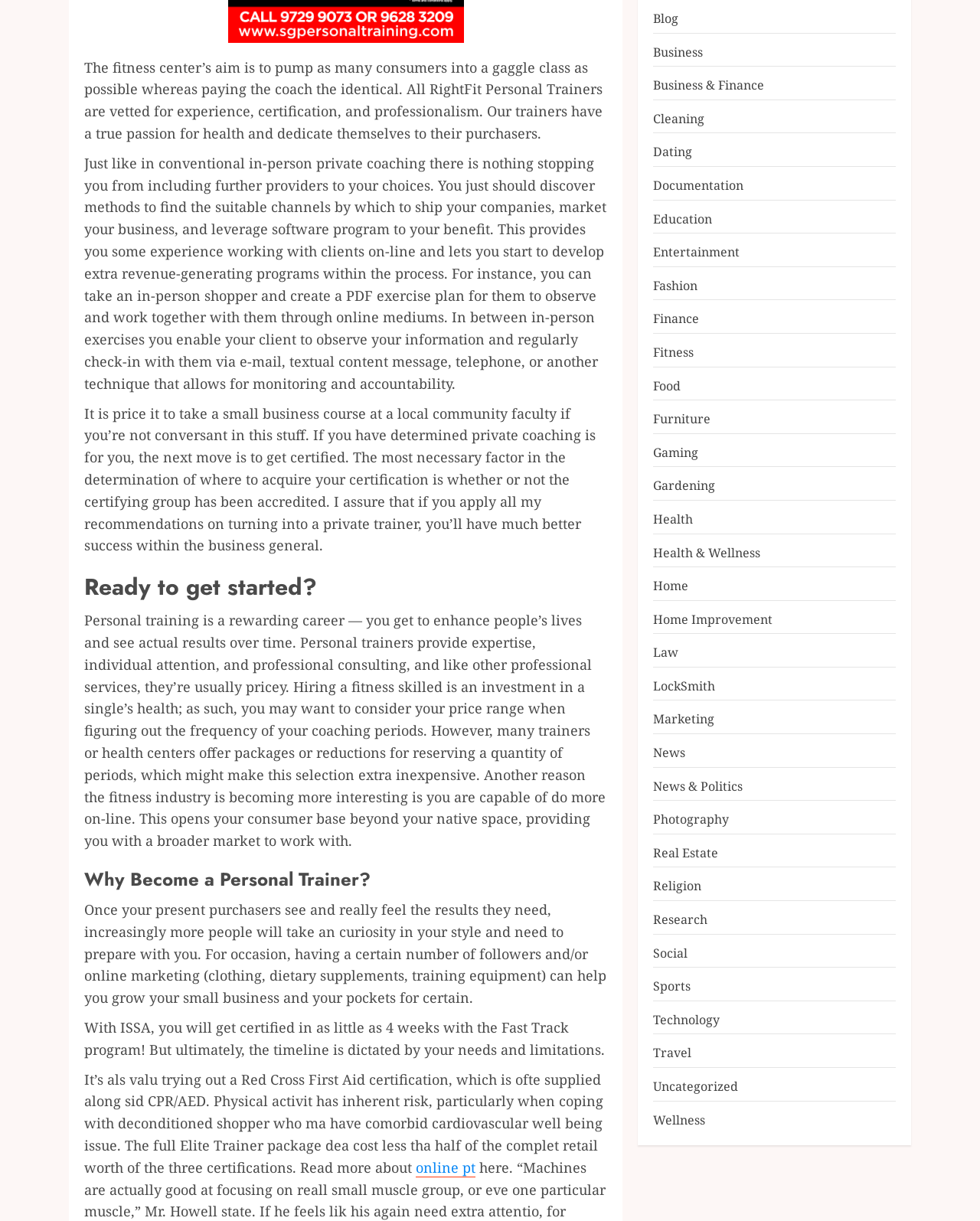Could you find the bounding box coordinates of the clickable area to complete this instruction: "Read the blog on 5 Tips to Get Your Baby to Sleep"?

None